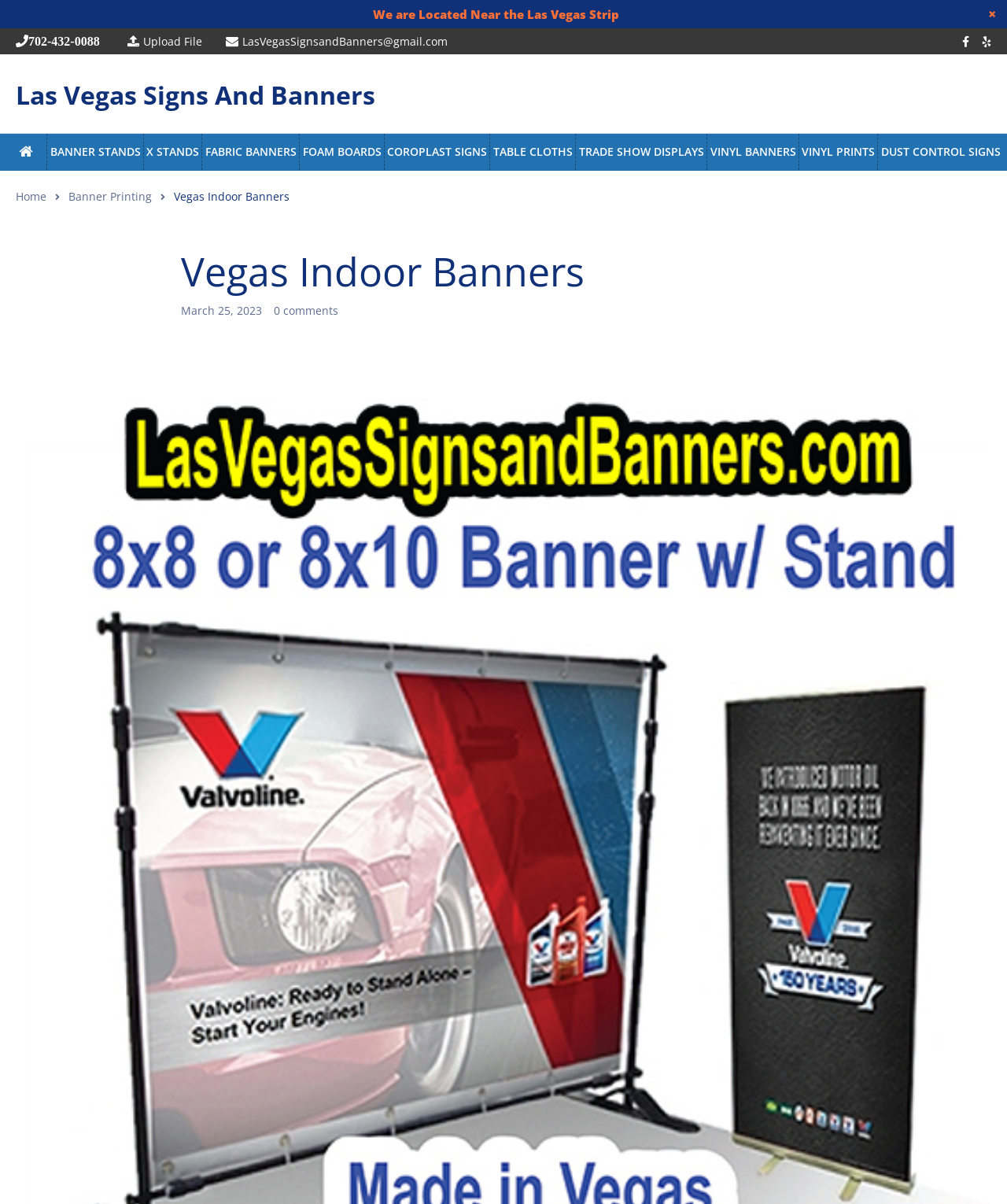How many types of products are listed on the webpage?
Please provide a comprehensive and detailed answer to the question.

I counted the types of products listed on the webpage, which are 'BANNER STANDS', 'X STANDS', 'FABRIC BANNERS', 'FOAM BOARDS', 'COROPLAST SIGNS', 'TABLE CLOTHS', 'TRADE SHOW DISPLAYS', 'VINYL BANNERS', 'VINYL PRINTS', 'DUST CONTROL SIGNS'.